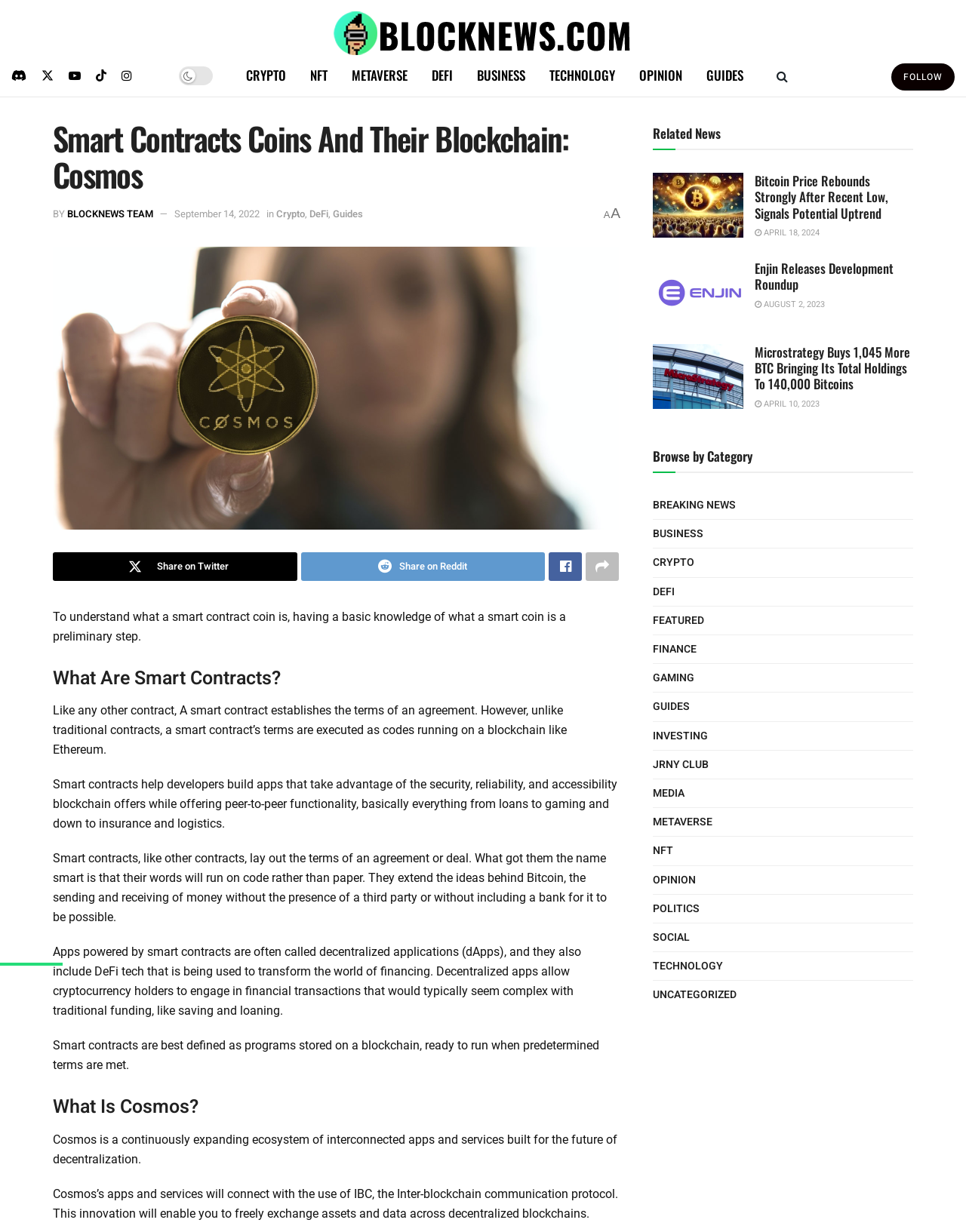Construct a thorough caption encompassing all aspects of the webpage.

This webpage is about smart contracts, blockchain, and cryptocurrency, specifically focusing on Cosmos. At the top, there is a logo of BlockNews.com, a news website, accompanied by several social media links and a search bar. Below the logo, there are several links to different categories, including CRYPTO, NFT, METAVERSE, and more.

The main content of the webpage is divided into several sections. The first section is an introduction to smart contracts, explaining what they are and how they work. This section includes several paragraphs of text and a heading that reads "What Are Smart Contracts?"

The next section is about Cosmos, a decentralized ecosystem of interconnected apps and services. This section also includes several paragraphs of text and a heading that reads "What Is Cosmos?"

Following these sections, there is a "Related News" section that features several news articles related to cryptocurrency and blockchain. Each article has a heading, a brief summary, and a link to read more. The articles are arranged in a grid layout, with three articles per row.

On the right side of the webpage, there is a section titled "Browse by Category" that lists various categories, including BREAKING NEWS, BUSINESS, CRYPTO, and more. Each category has a link to a corresponding webpage.

Overall, the webpage is well-organized and easy to navigate, with clear headings and concise summaries of each section. The content is informative and provides a good introduction to smart contracts and Cosmos.